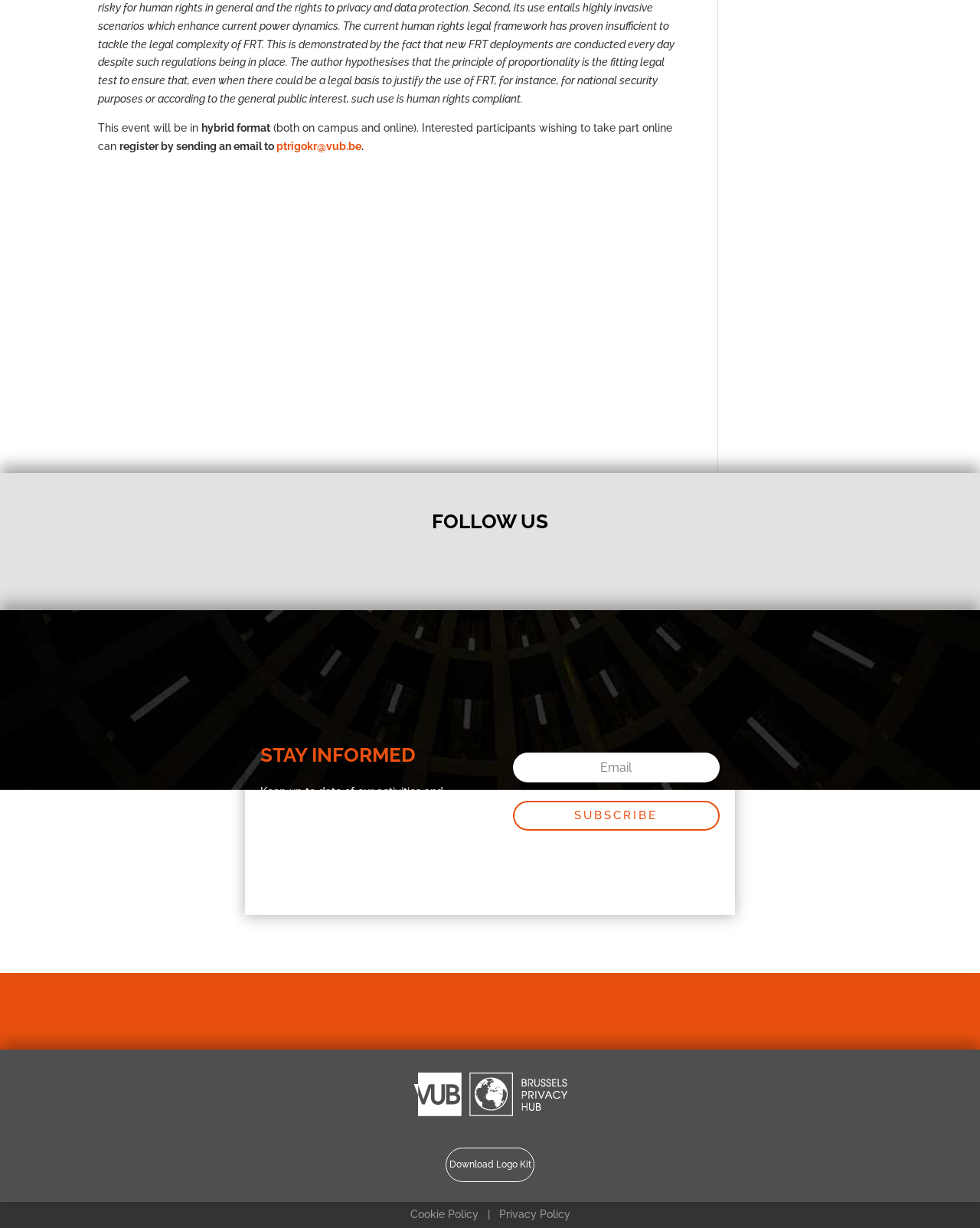What is the format of the event?
Please look at the screenshot and answer using one word or phrase.

Hybrid format